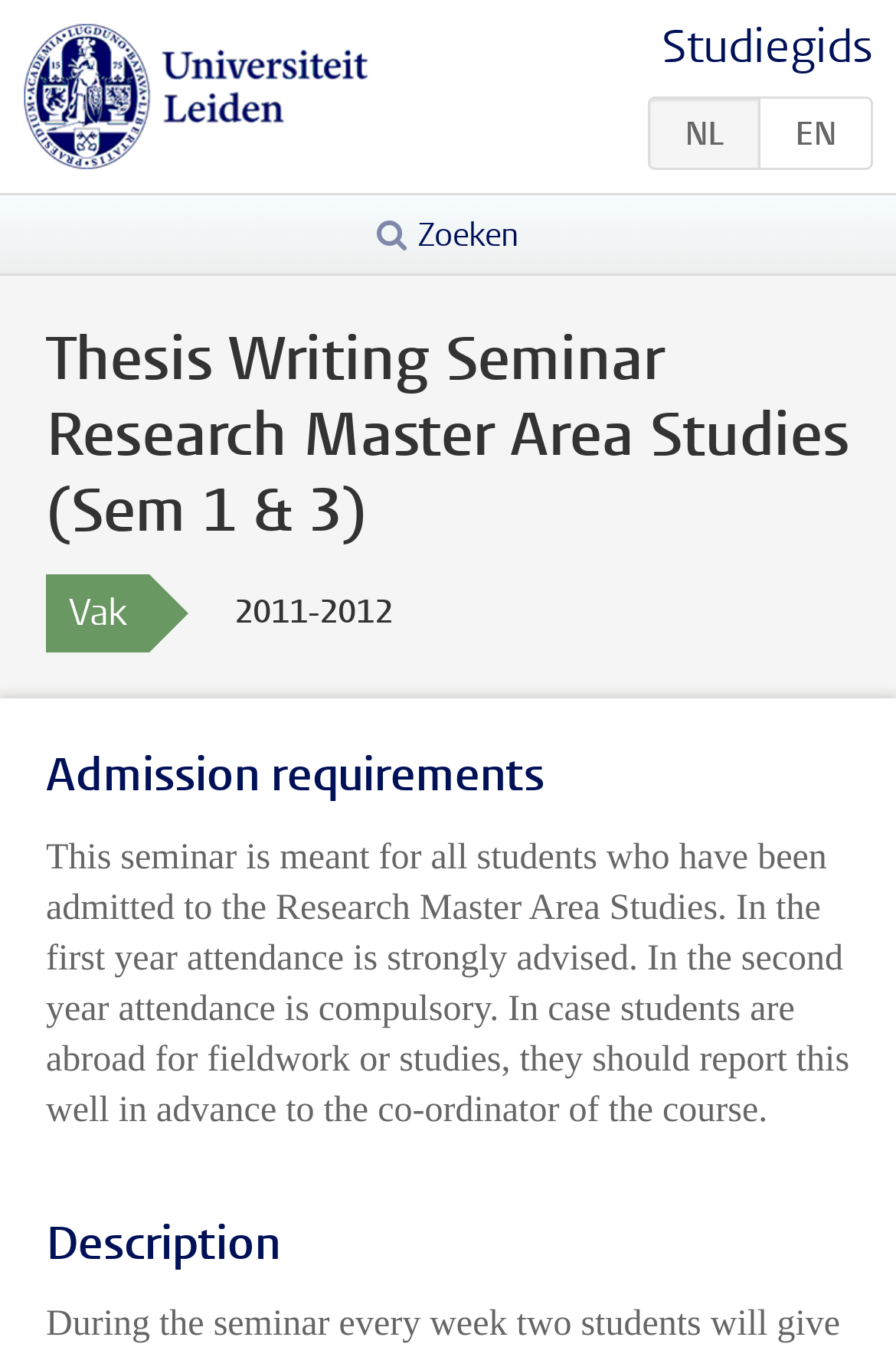What is the position of the 'Universiteit Leiden' link?
Refer to the image and provide a concise answer in one word or phrase.

Top-left